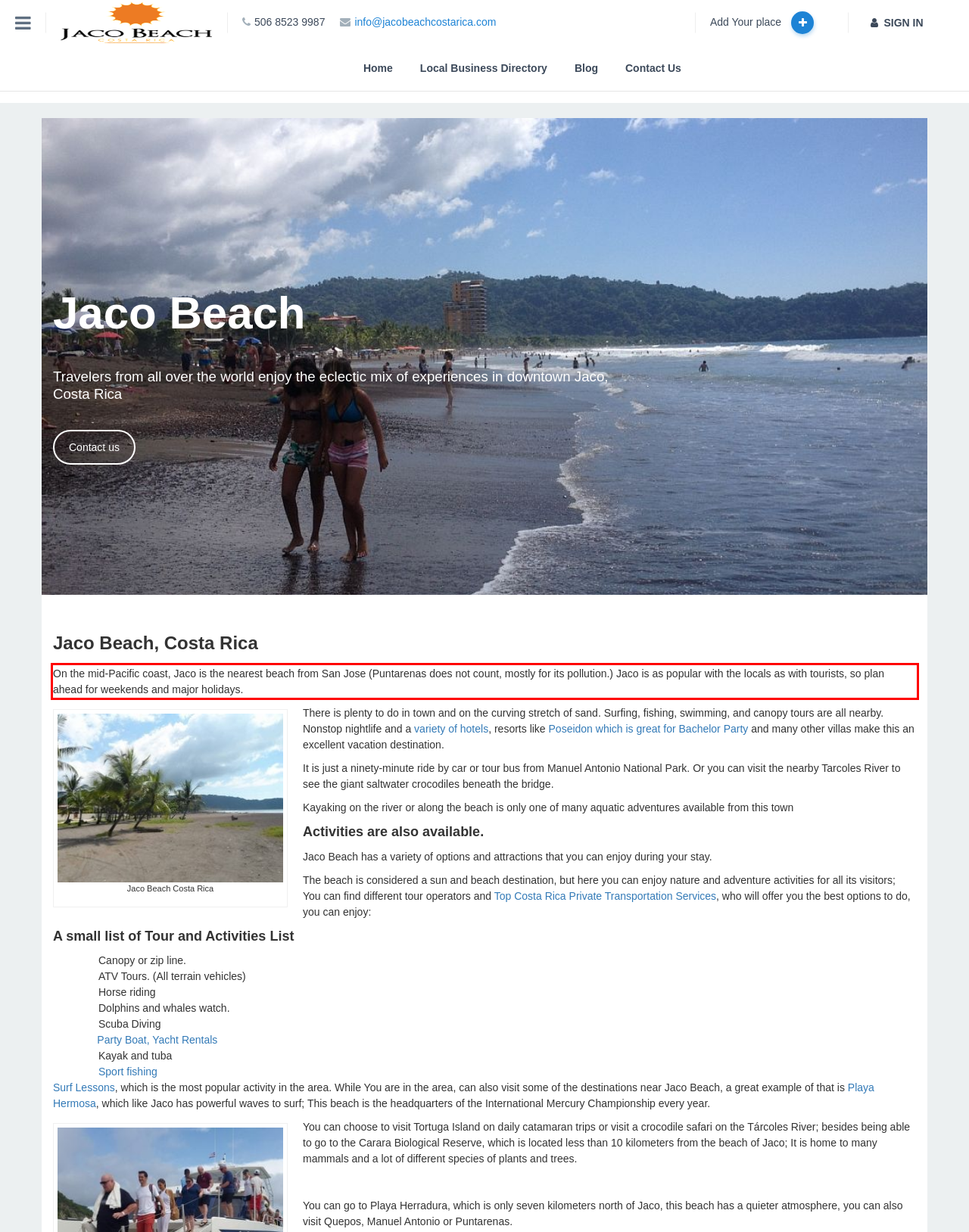Within the screenshot of the webpage, there is a red rectangle. Please recognize and generate the text content inside this red bounding box.

On the mid-Pacific coast, Jaco is the nearest beach from San Jose (Puntarenas does not count, mostly for its pollution.) Jaco is as popular with the locals as with tourists, so plan ahead for weekends and major holidays.